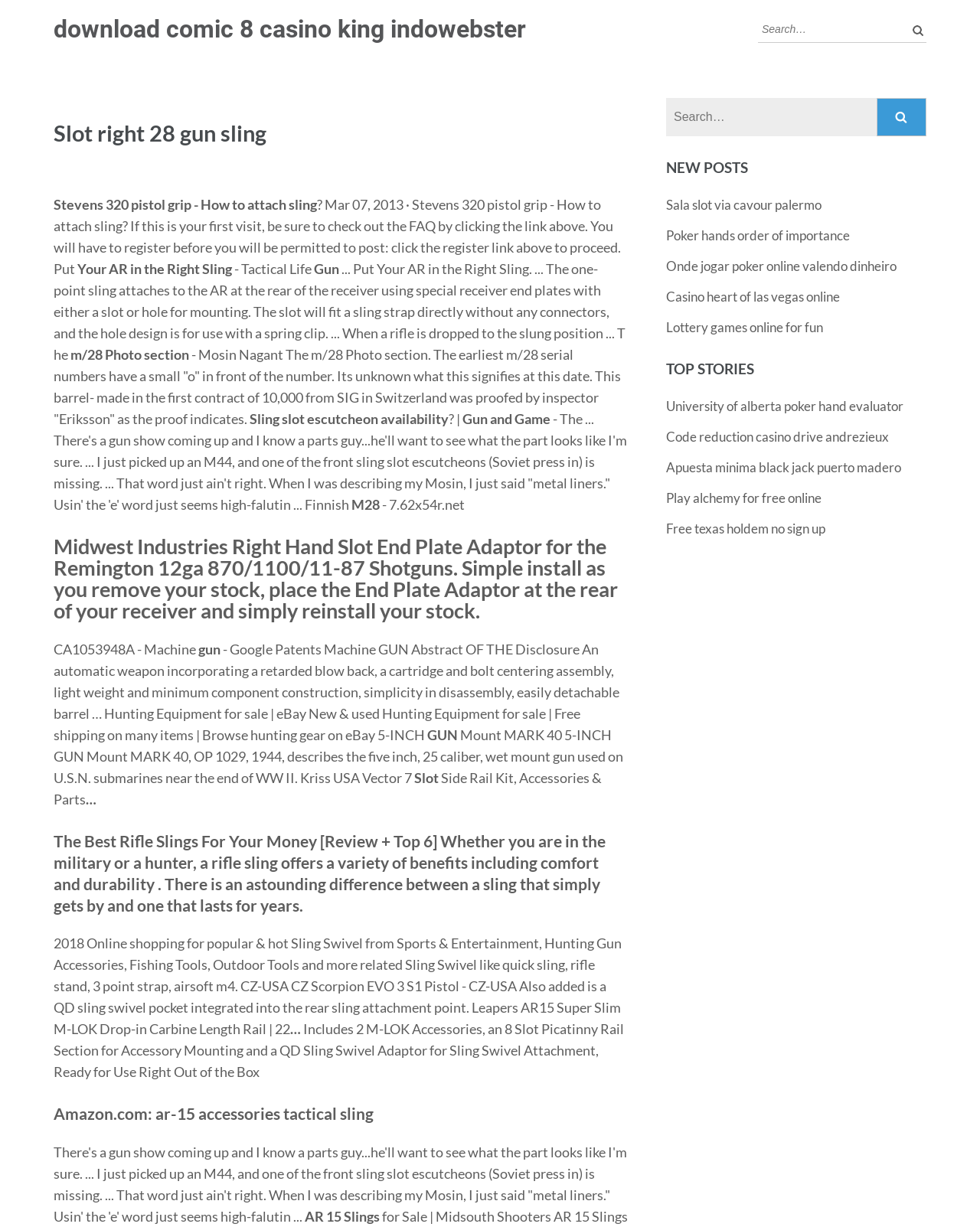What is the principal heading displayed on the webpage?

Slot right 28 gun sling